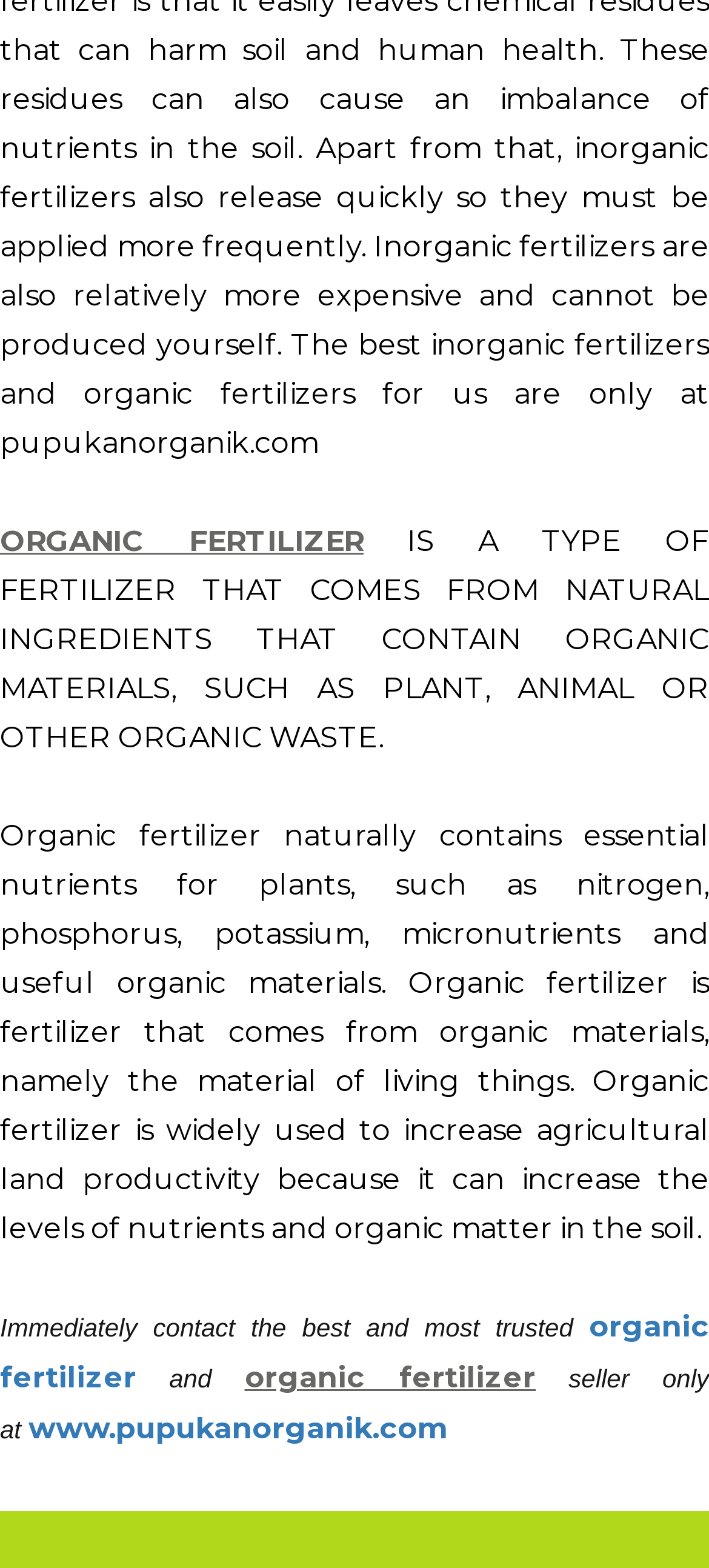Respond to the following query with just one word or a short phrase: 
What is the relationship between organic fertilizer and organic materials?

Organic fertilizer comes from organic materials